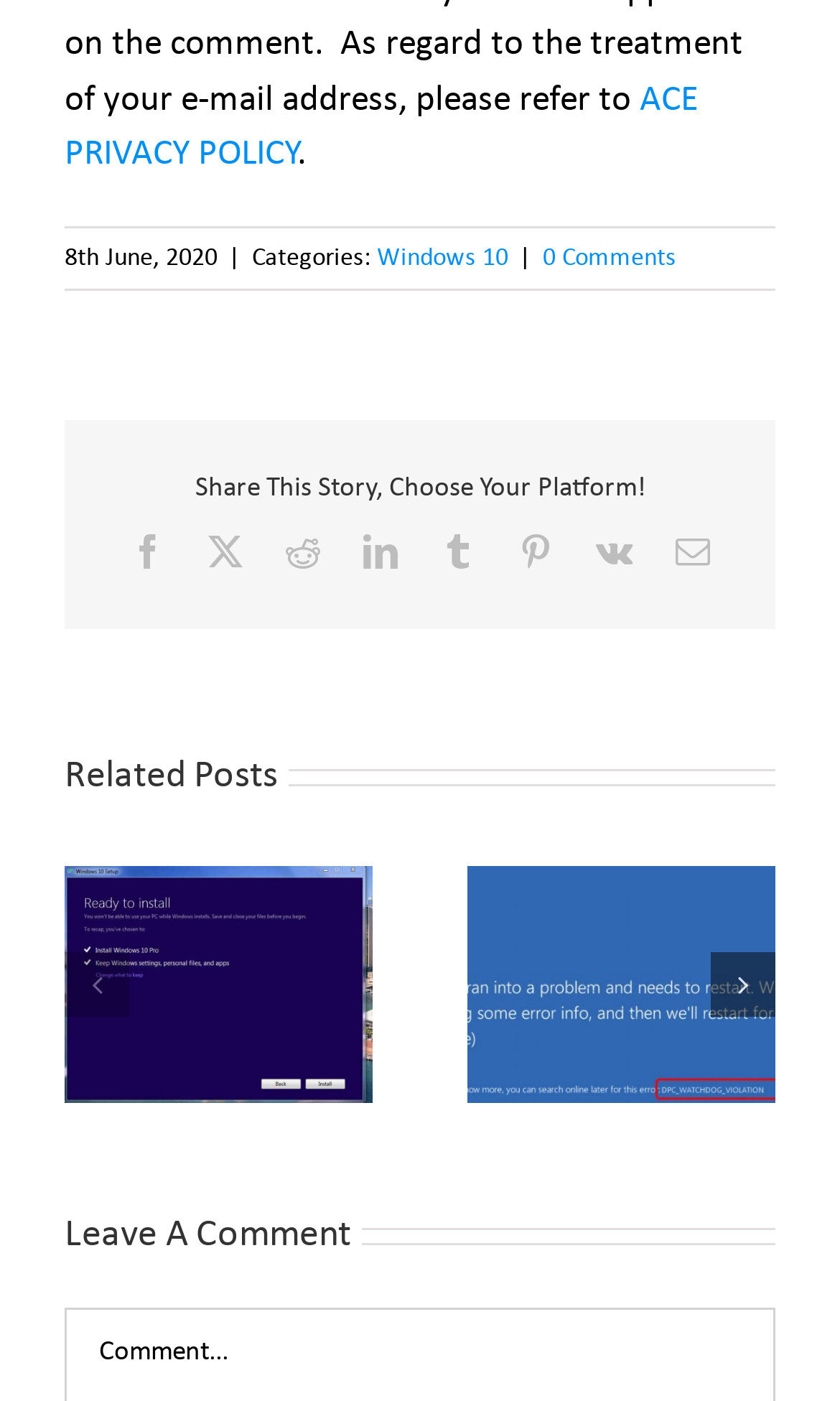Use a single word or phrase to respond to the question:
How many social media platforms are available for sharing?

9